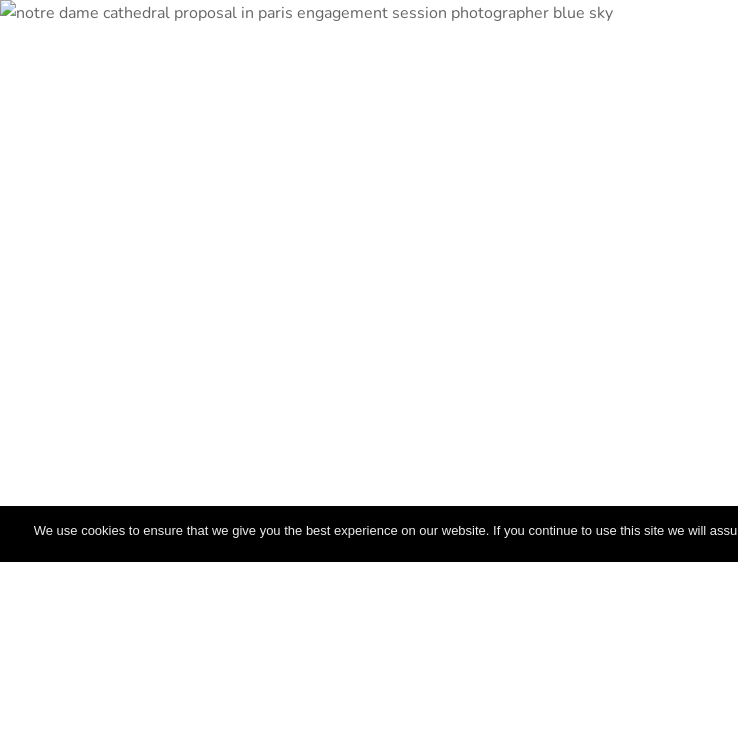Is the image capturing a personal celebration?
With the help of the image, please provide a detailed response to the question.

The caption states 'the scene embodies a blend of historic architecture and personal celebration', which implies that the image is capturing a personal celebration, specifically an engagement session.